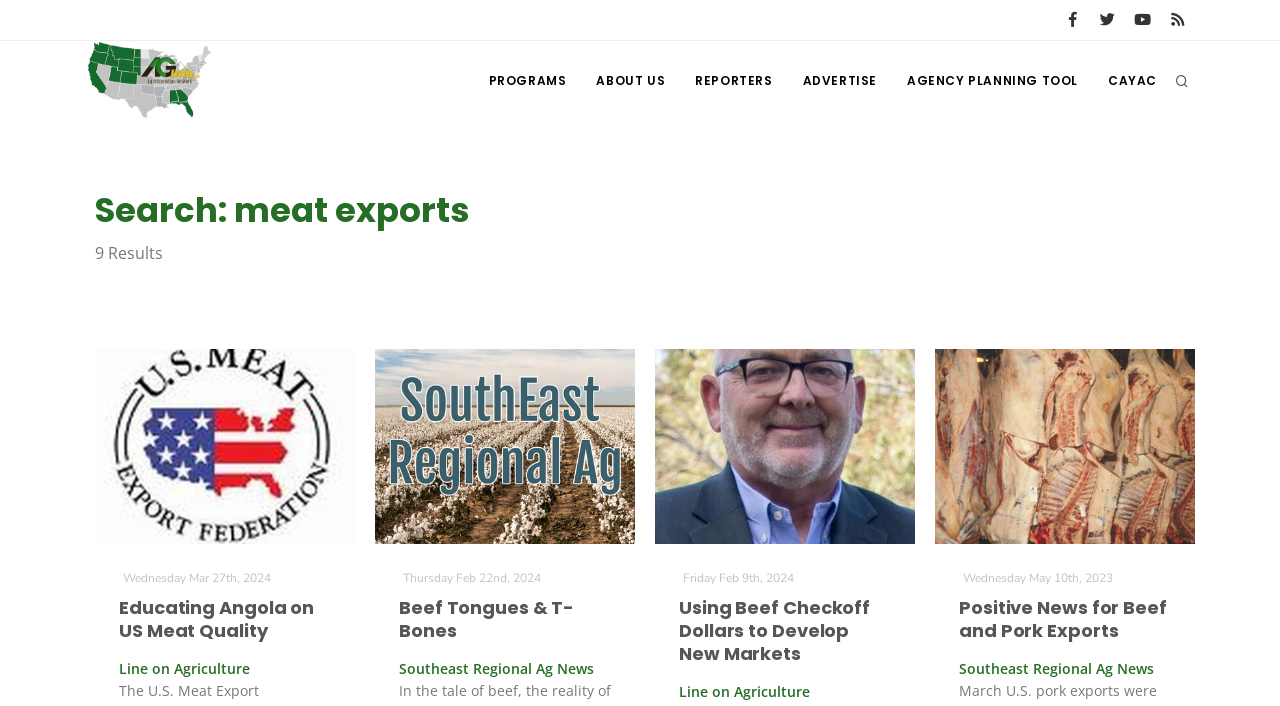Pinpoint the bounding box coordinates of the element to be clicked to execute the instruction: "Click on California Tree Nut Report".

[0.2, 0.967, 0.338, 0.994]